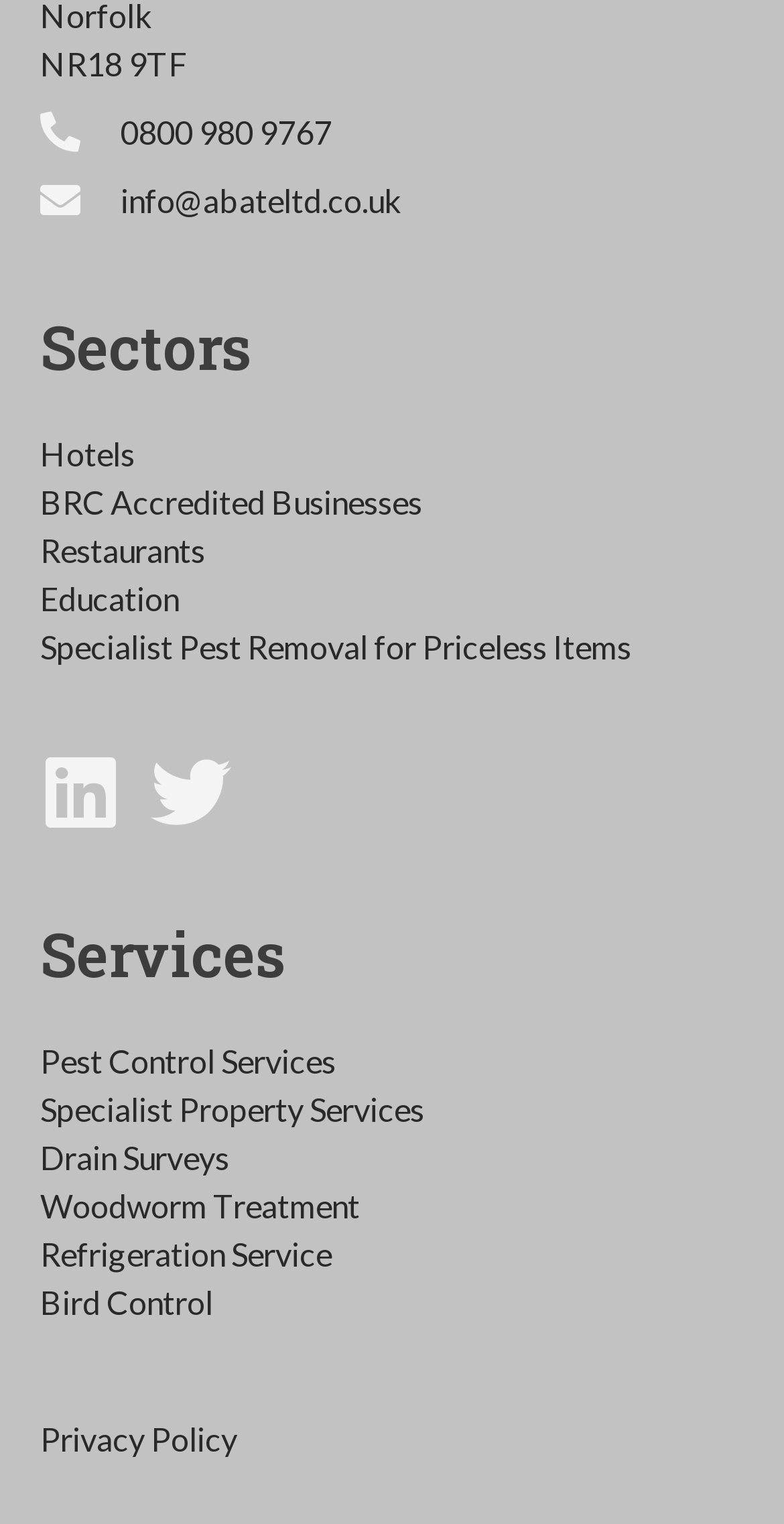Identify the bounding box of the HTML element described as: "0800 980 9767".

[0.154, 0.071, 0.423, 0.102]